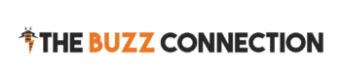Create a detailed narrative for the image.

The image showcases the logo of "The Buzz Connection," a vibrant and contemporary branding element that represents the website. The design features a striking combination of bold text and a playful icon, emphasizing a modern and dynamic aesthetic. The words "THE BUZZ" are presented in a prominent black font, while "CONNECTION" is highlighted in a lively orange, reflecting the platform's engaging and energetic nature. This logo serves as a visual anchor for the website, symbolizing the informative and entertaining content that users can expect as they explore topics ranging from lifestyle to home decor.